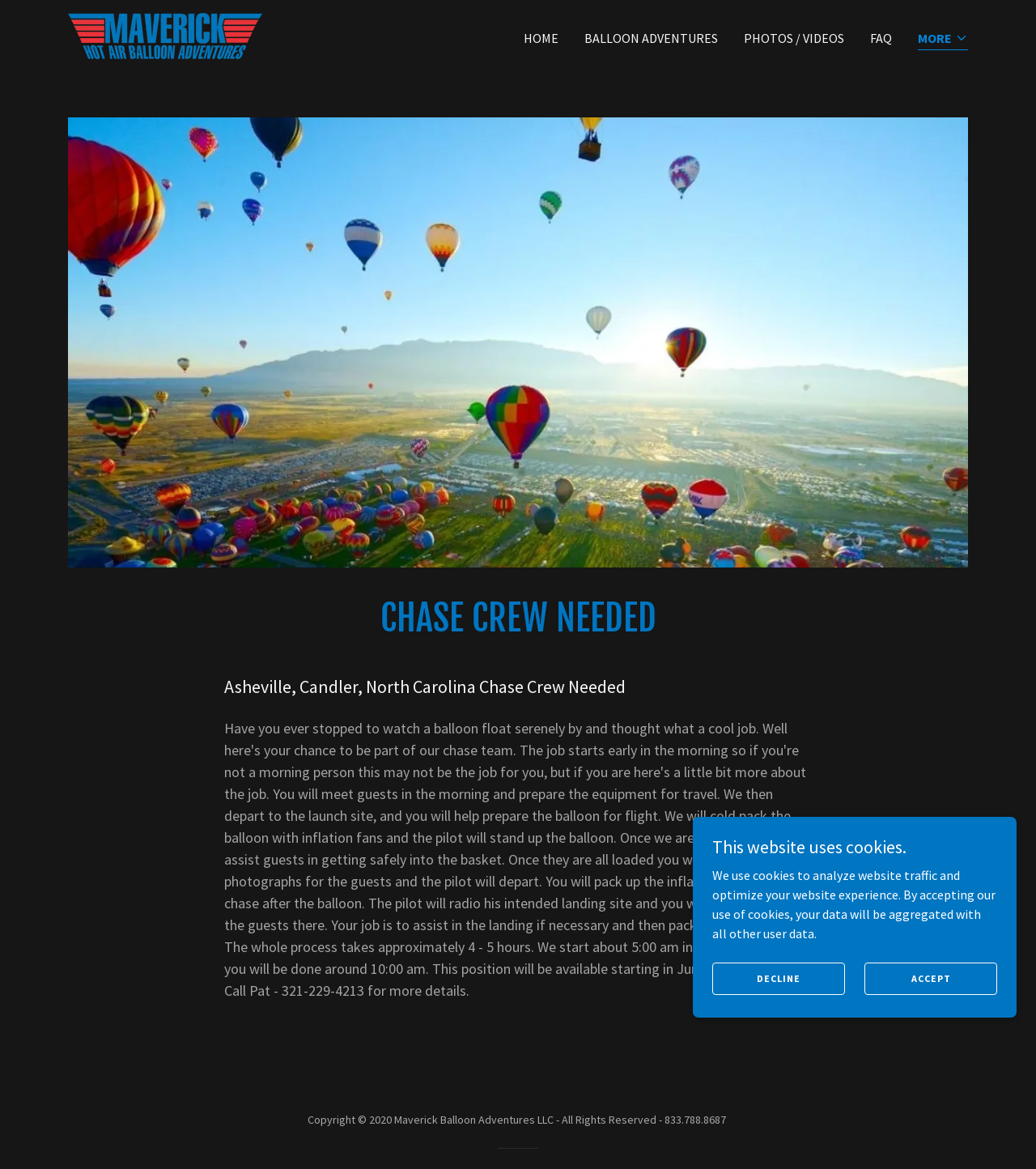Locate the bounding box coordinates of the clickable area needed to fulfill the instruction: "Click on the 'FAQ' link".

[0.835, 0.02, 0.866, 0.045]